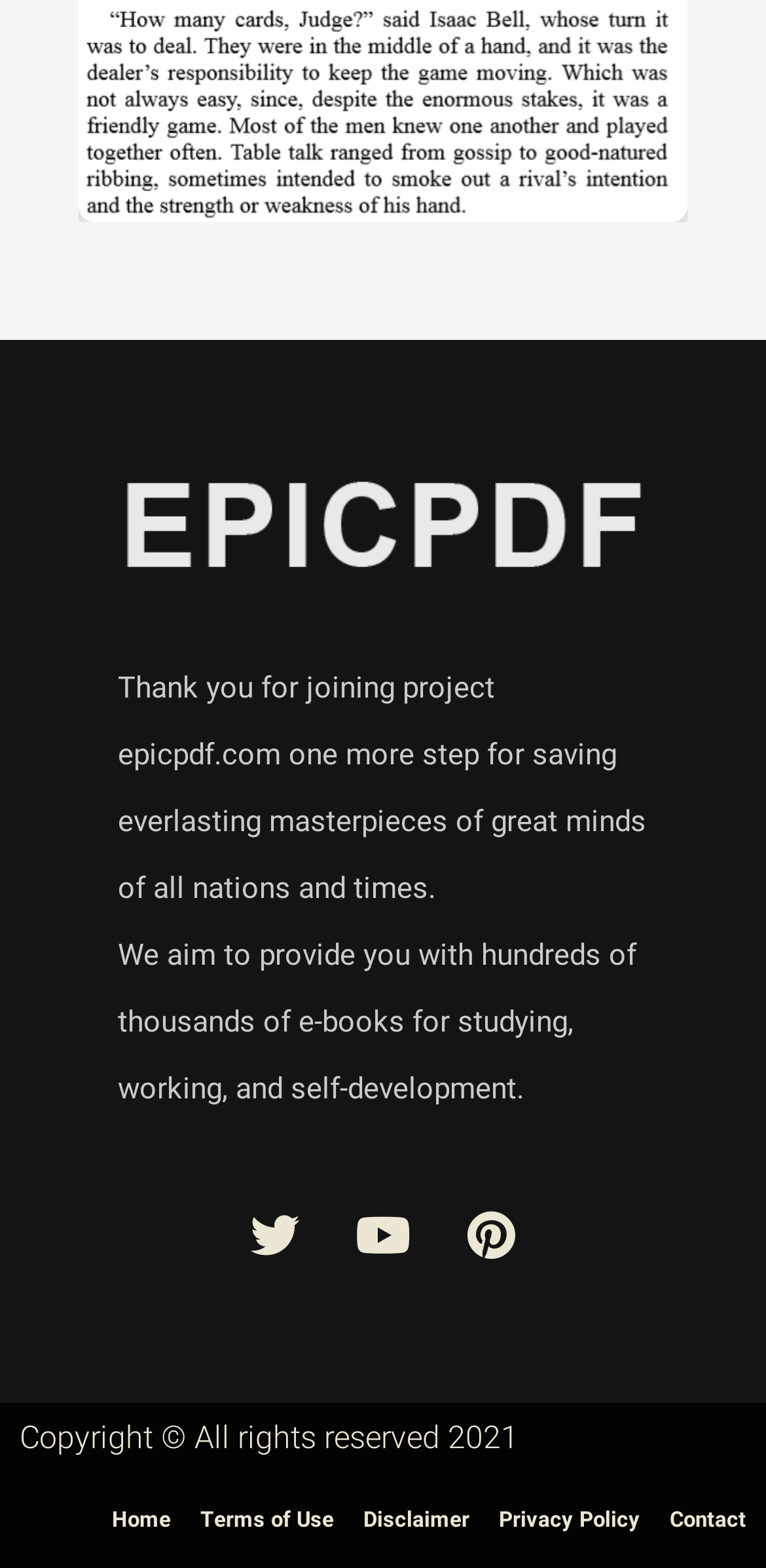Locate the bounding box of the UI element described in the following text: "Terms of Use".

[0.262, 0.952, 0.436, 0.987]